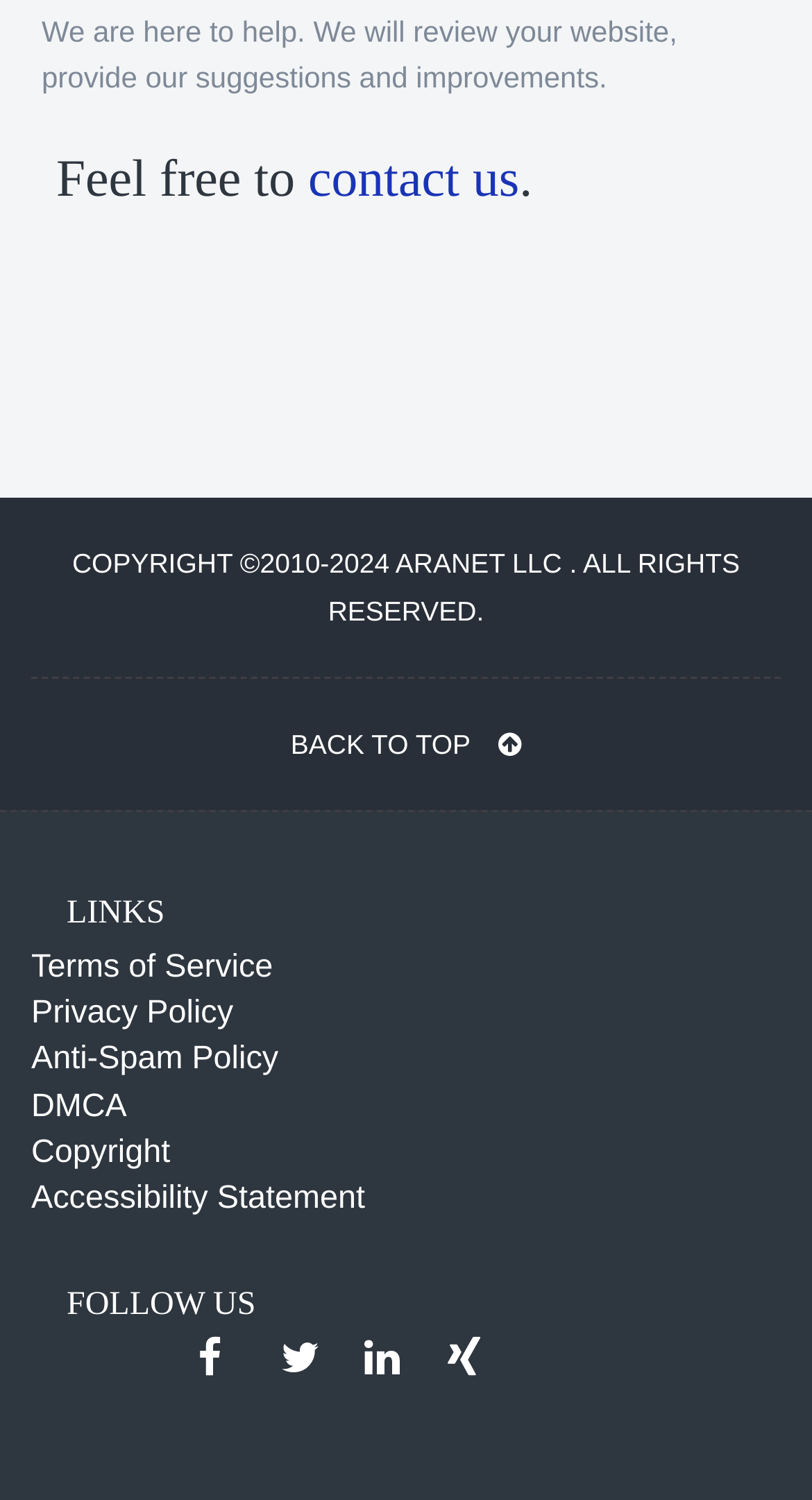Pinpoint the bounding box coordinates of the clickable area needed to execute the instruction: "view accessibility statement". The coordinates should be specified as four float numbers between 0 and 1, i.e., [left, top, right, bottom].

[0.038, 0.787, 0.45, 0.811]